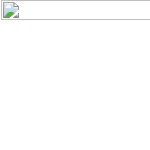Provide a short answer using a single word or phrase for the following question: 
What time did the sales event for stamps and special envelopes begin?

9 AM